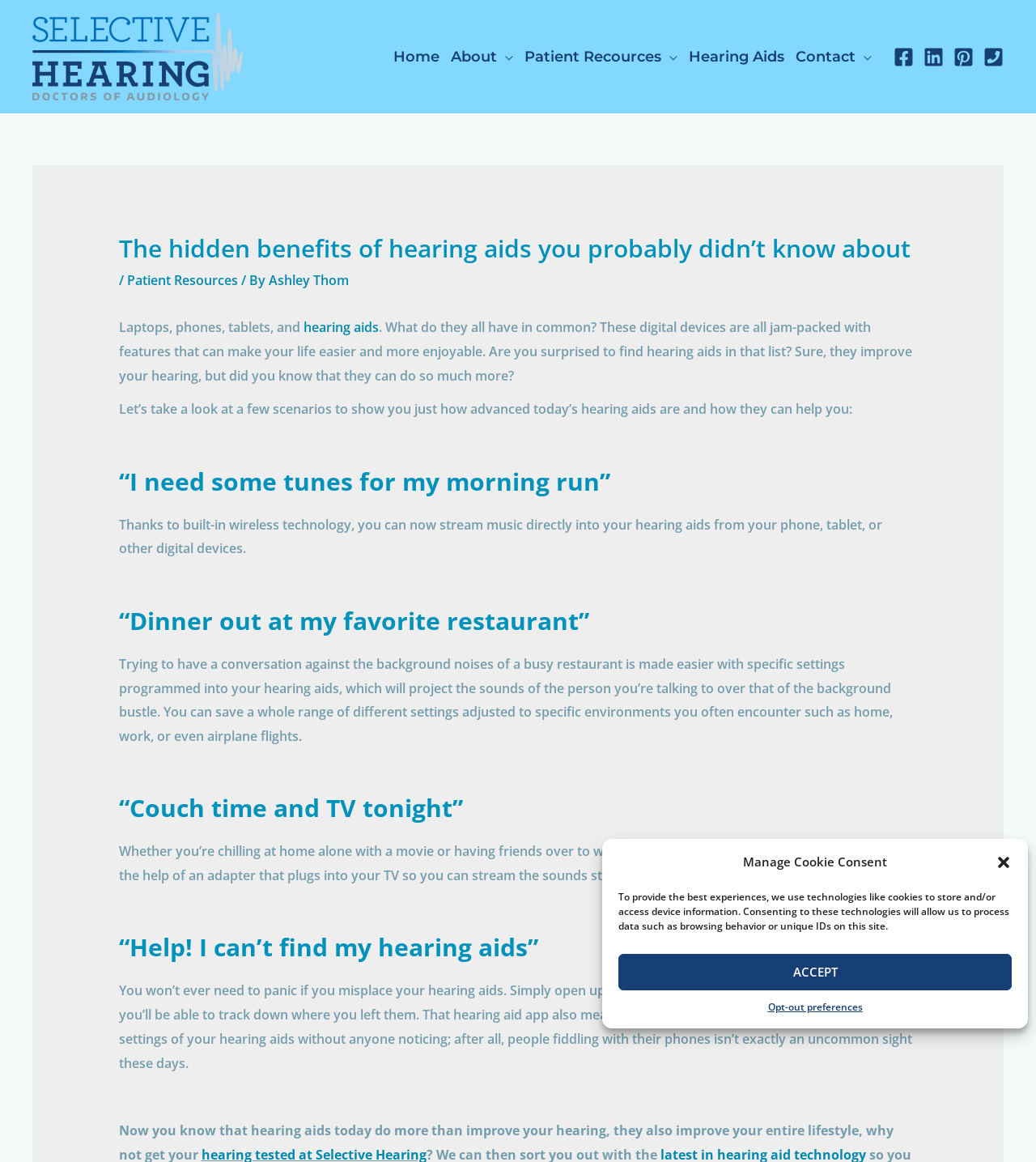Determine the bounding box coordinates of the target area to click to execute the following instruction: "Search for items with the same title."

None